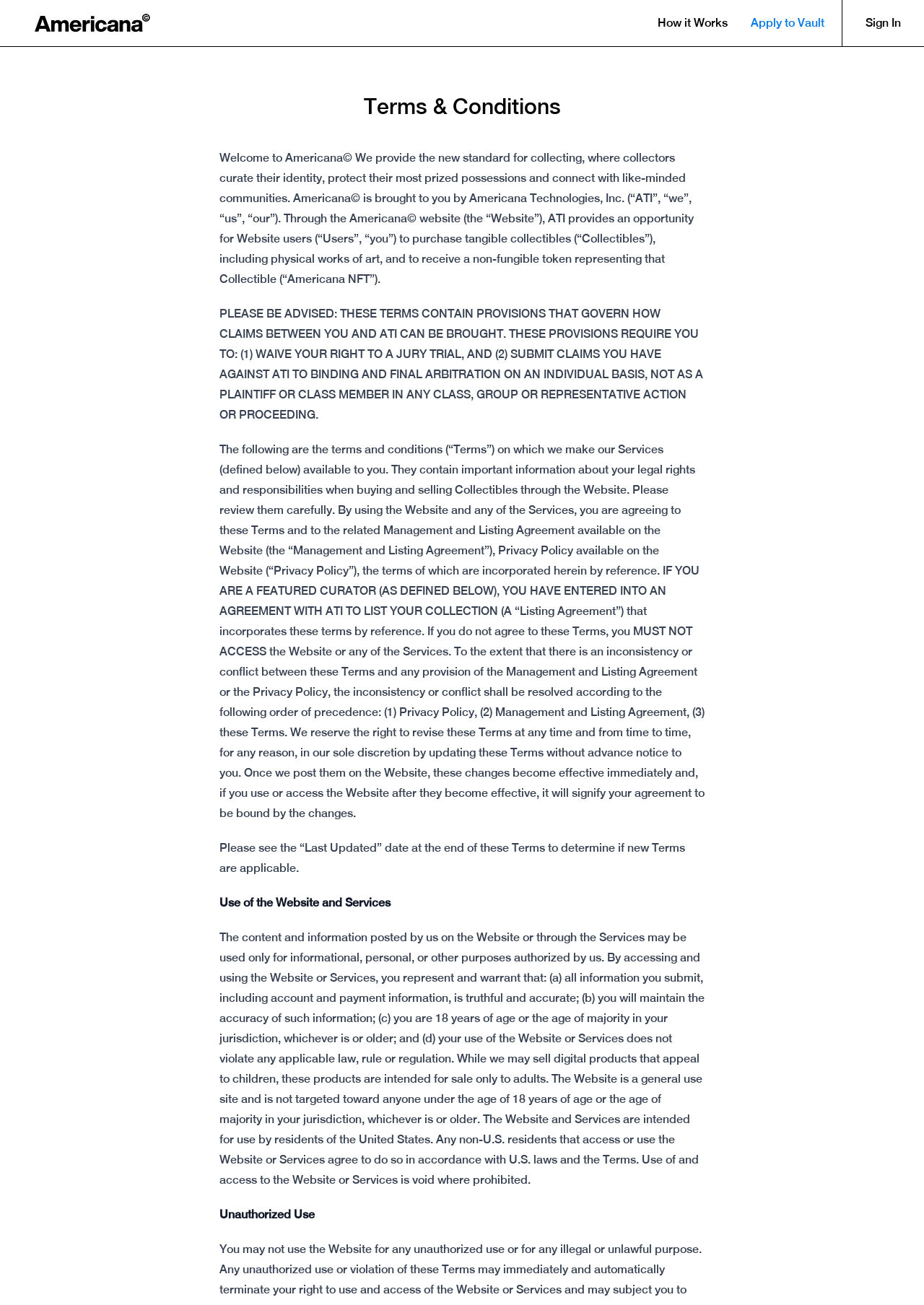What is the purpose of the Americana website?
Using the picture, provide a one-word or short phrase answer.

Collecting and connecting